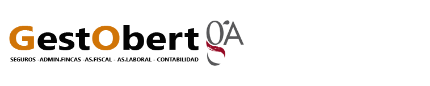Please answer the following question as detailed as possible based on the image: 
What services does Gestobert offer?

The additional descriptors in smaller text below the main title of the logo indicate the various services offered by Gestobert, which include 'seguros' (insurance), 'administración' (administration), 'asistencial' (assistance), and 'contenidos' (contents).